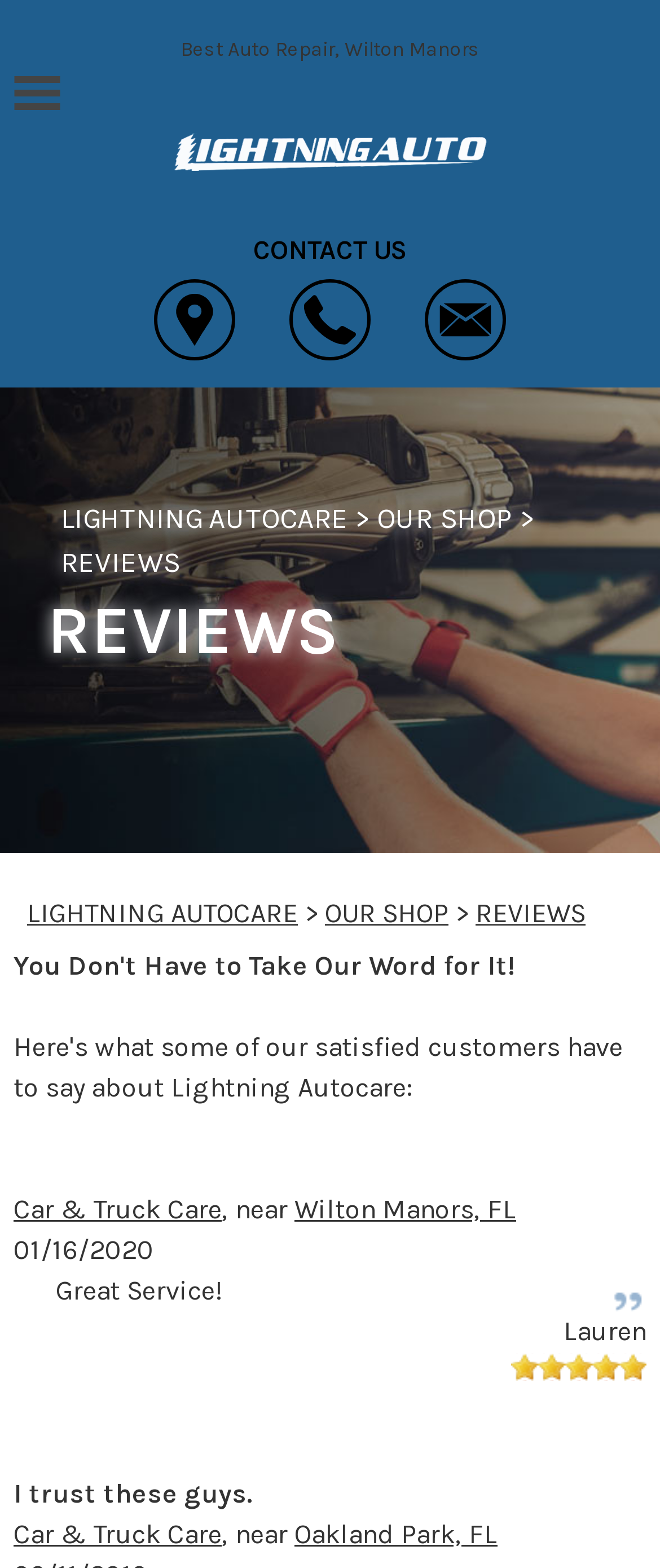Locate the bounding box coordinates of the element to click to perform the following action: 'Click on the navigation menu'. The coordinates should be given as four float values between 0 and 1, in the form of [left, top, right, bottom].

[0.021, 0.041, 0.09, 0.073]